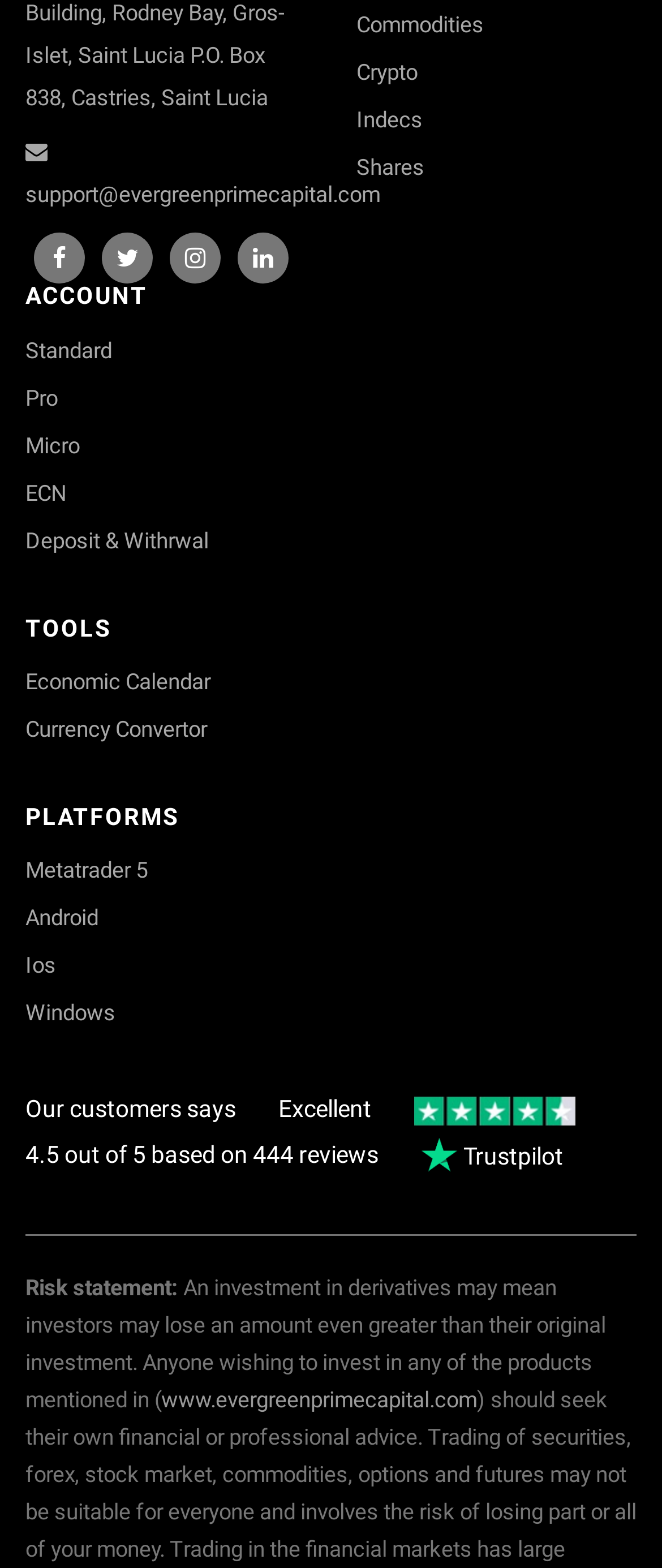How many types of accounts are available?
Give a single word or phrase as your answer by examining the image.

5